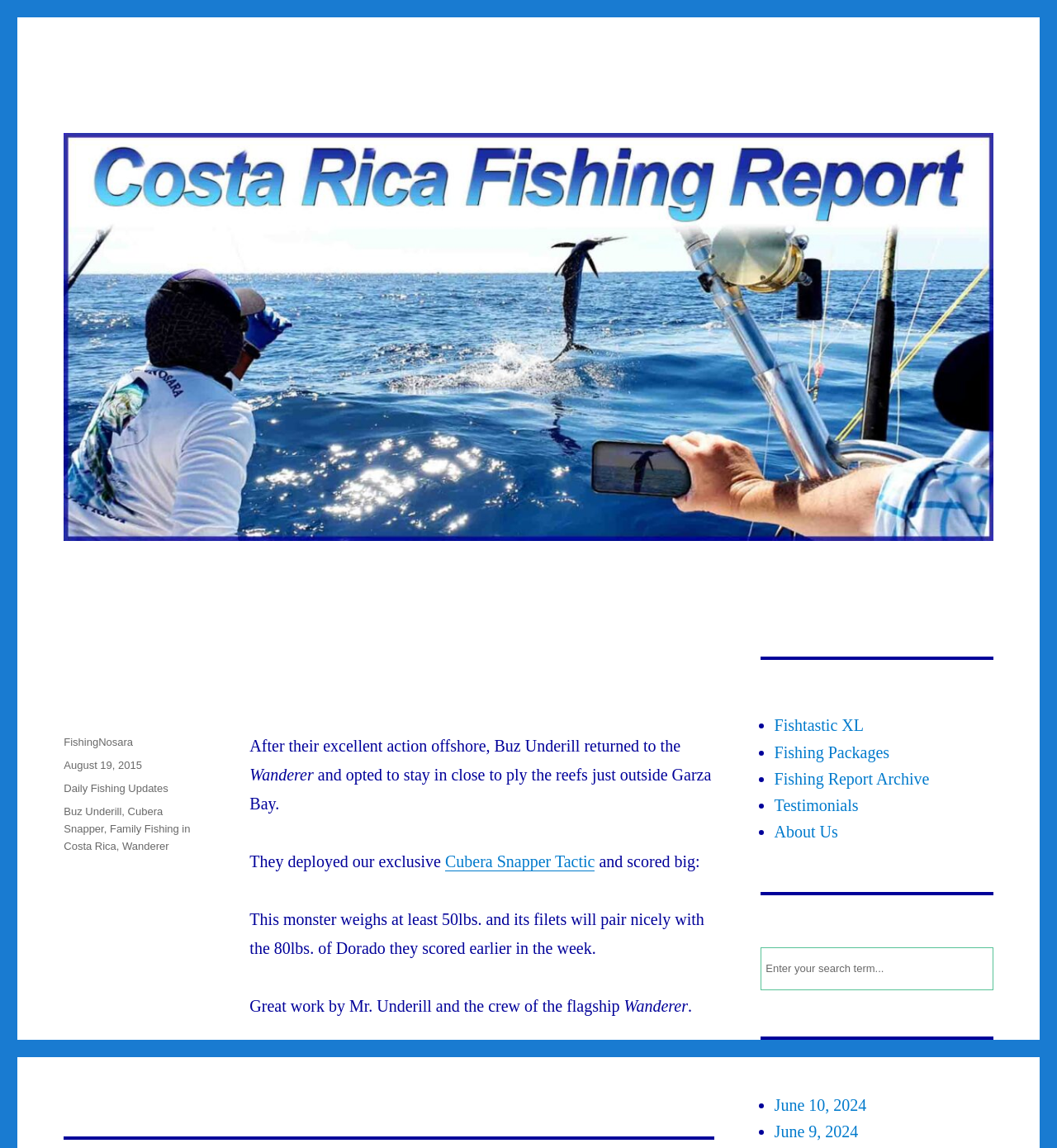Please indicate the bounding box coordinates for the clickable area to complete the following task: "Click on Related Articles". The coordinates should be specified as four float numbers between 0 and 1, i.e., [left, top, right, bottom].

None